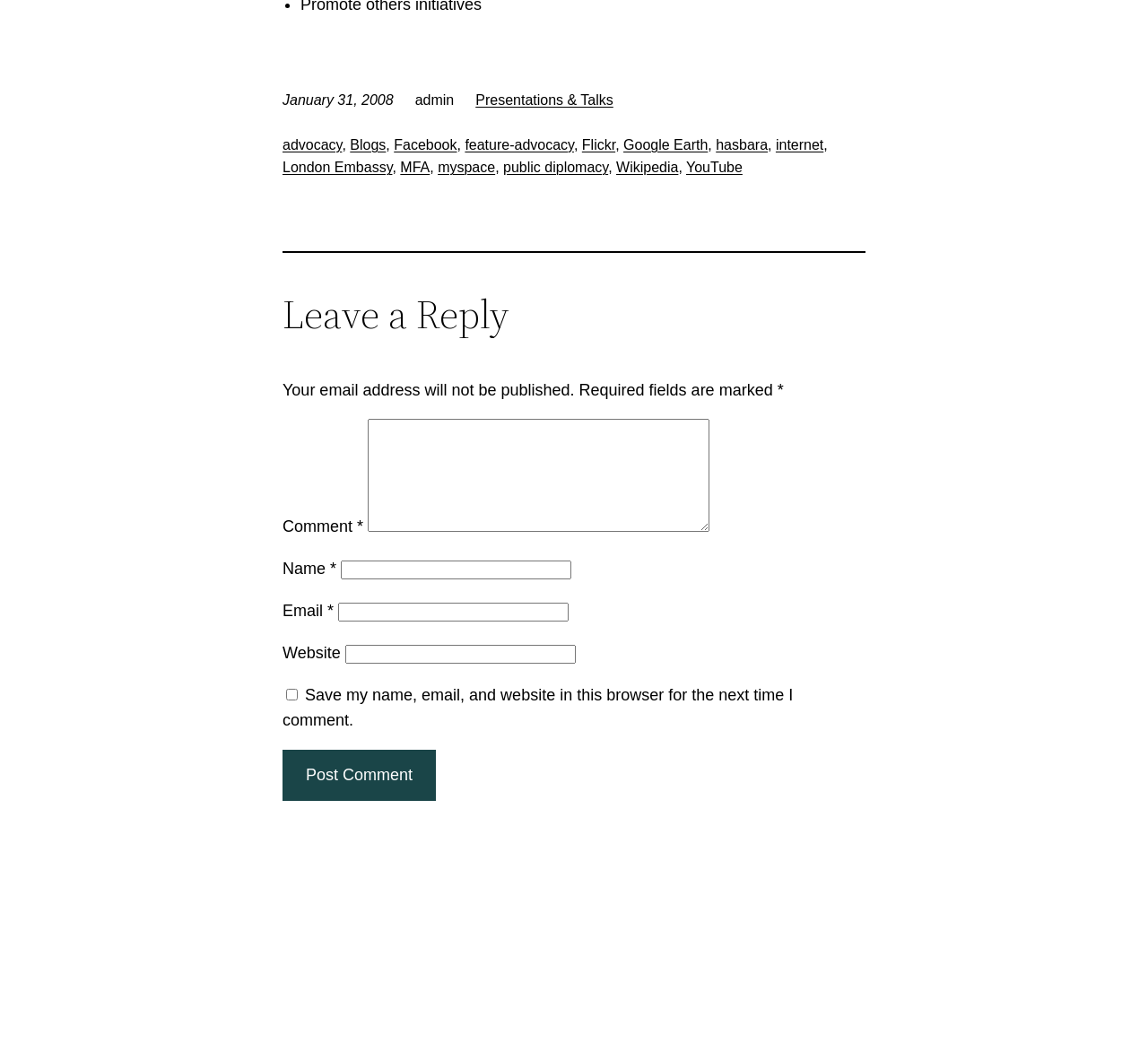What is the date mentioned at the top? Observe the screenshot and provide a one-word or short phrase answer.

January 31, 2008